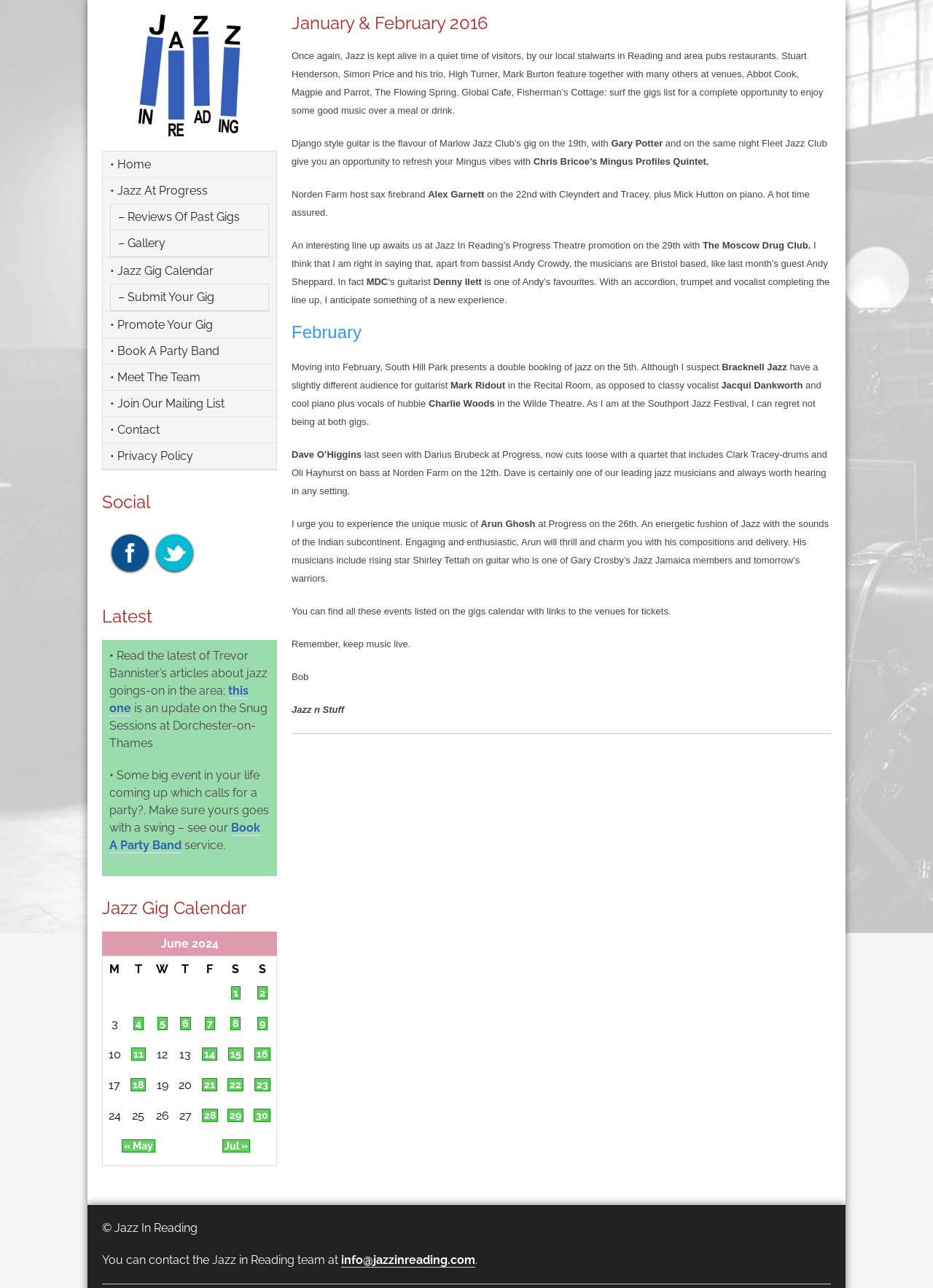Predict the bounding box coordinates of the UI element that matches this description: "info@jazzinreading.com". The coordinates should be in the format [left, top, right, bottom] with each value between 0 and 1.

[0.366, 0.973, 0.509, 0.984]